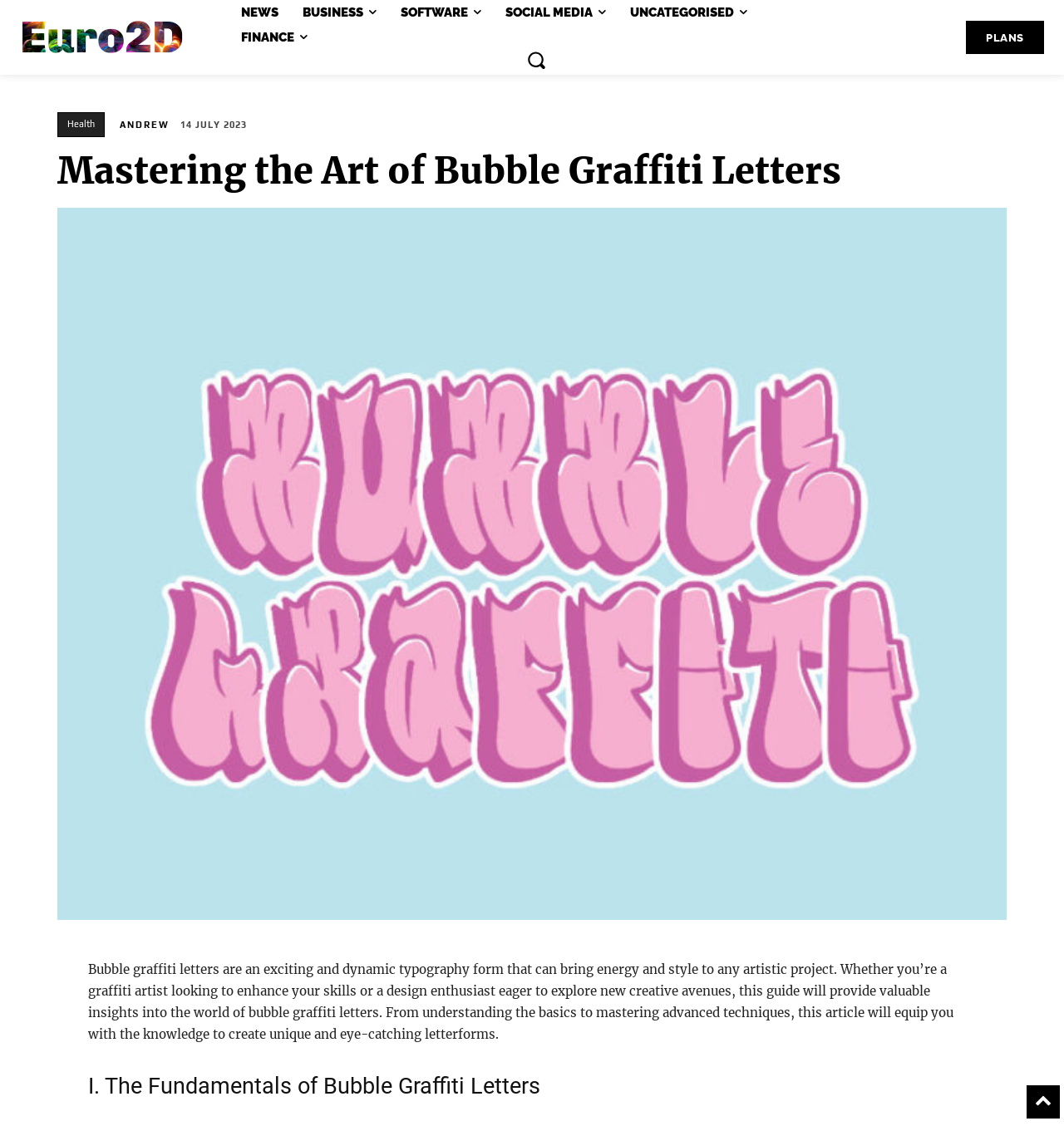Please specify the bounding box coordinates of the clickable region necessary for completing the following instruction: "Search for something". The coordinates must consist of four float numbers between 0 and 1, i.e., [left, top, right, bottom].

None